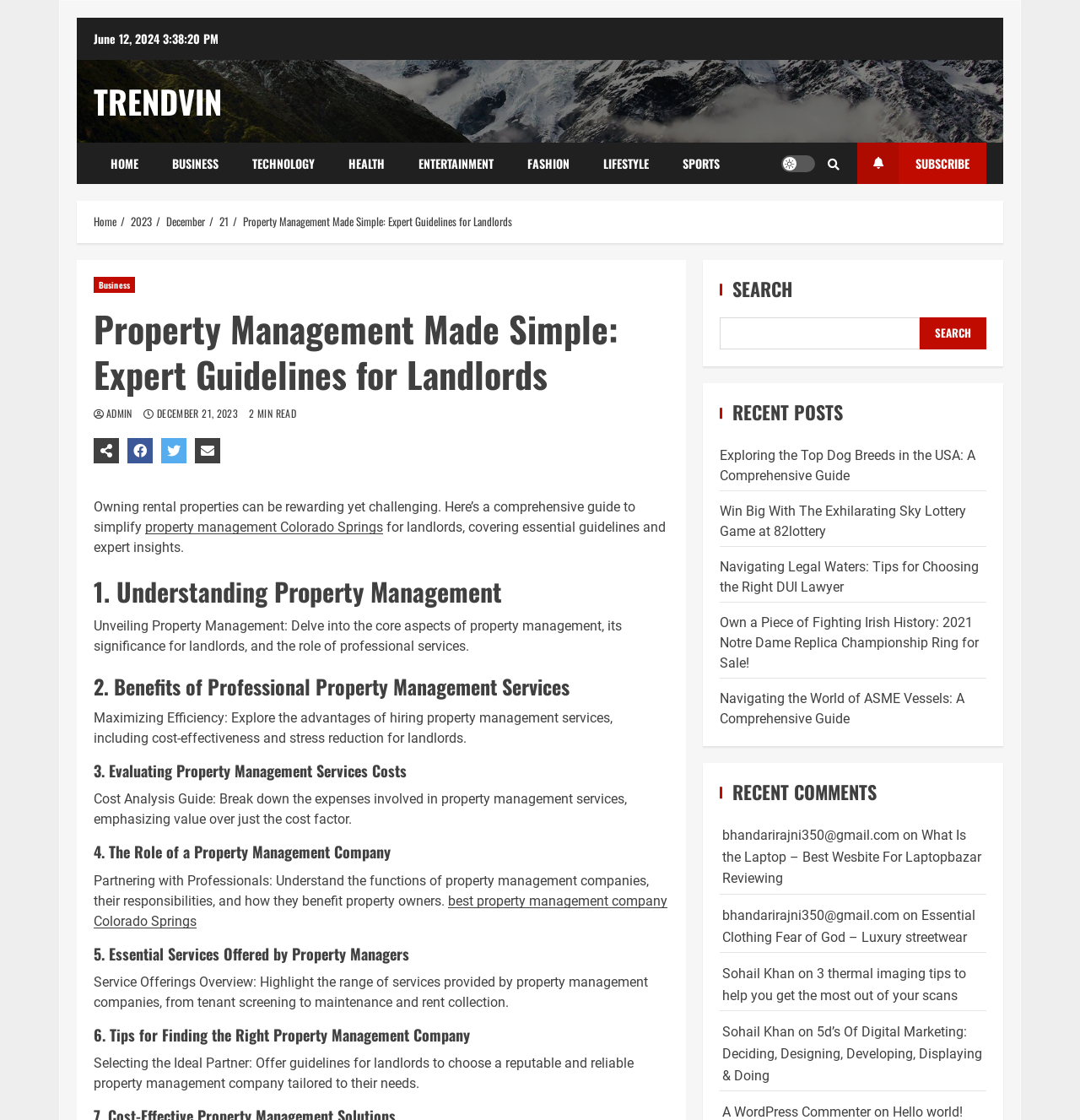Identify the bounding box for the described UI element: "Sohail Khan".

[0.669, 0.862, 0.736, 0.877]